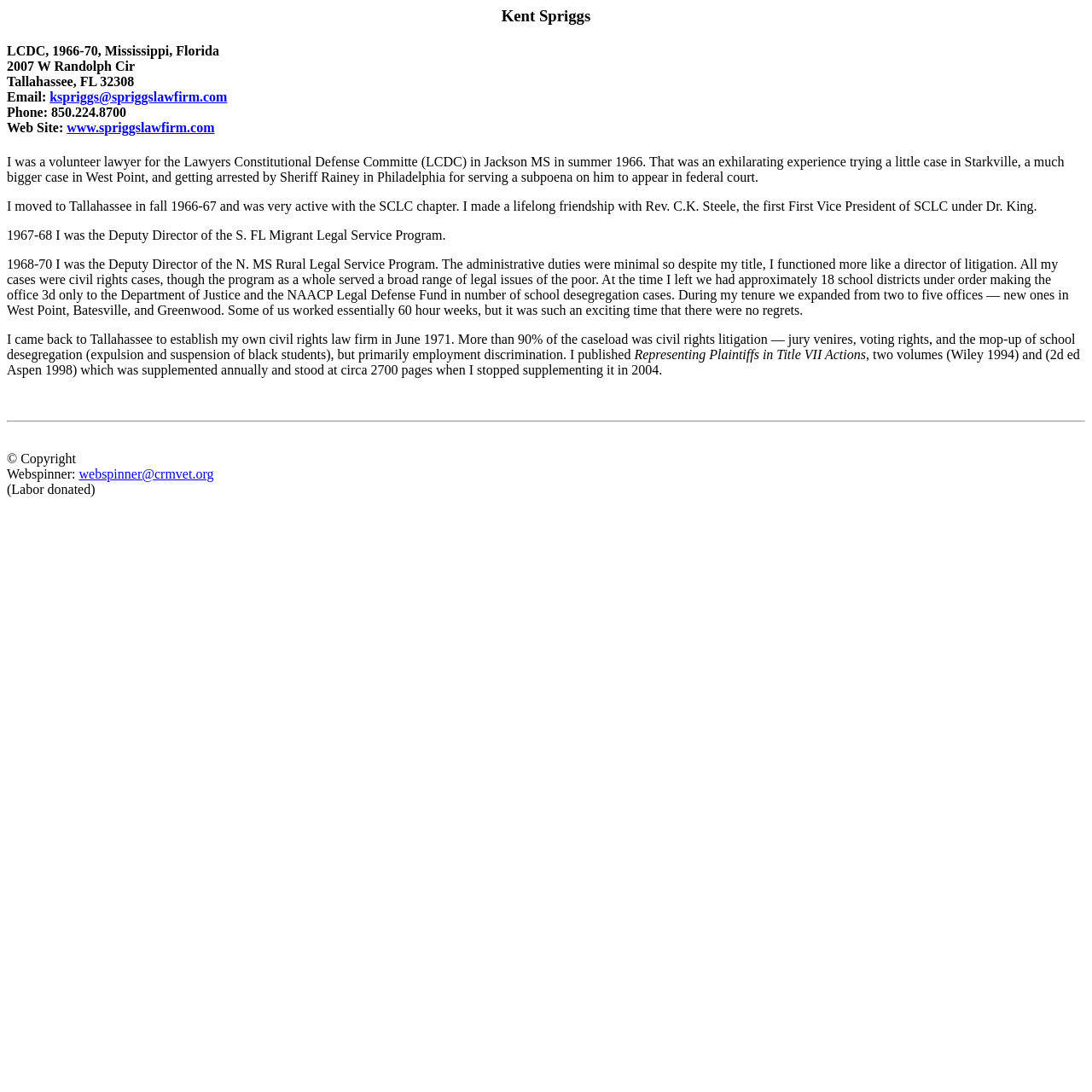Provide the bounding box coordinates for the UI element that is described as: "webspinner@crmvet.org".

[0.072, 0.427, 0.196, 0.44]